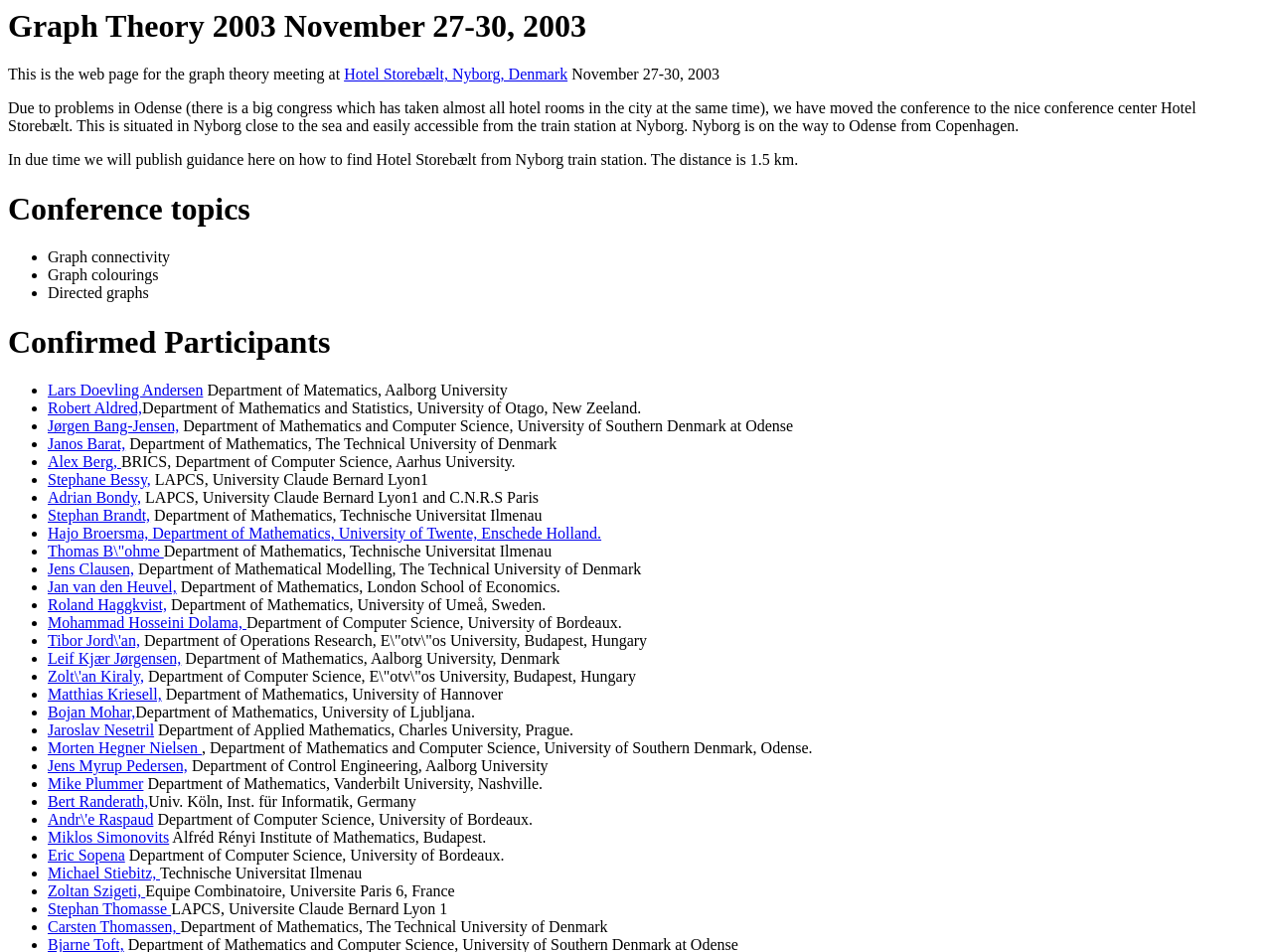How many conference topics are listed?
Provide a fully detailed and comprehensive answer to the question.

The webpage lists three conference topics: Graph connectivity, Graph colourings, and Directed graphs. These topics are listed in bullet points under the heading 'Conference topics'.